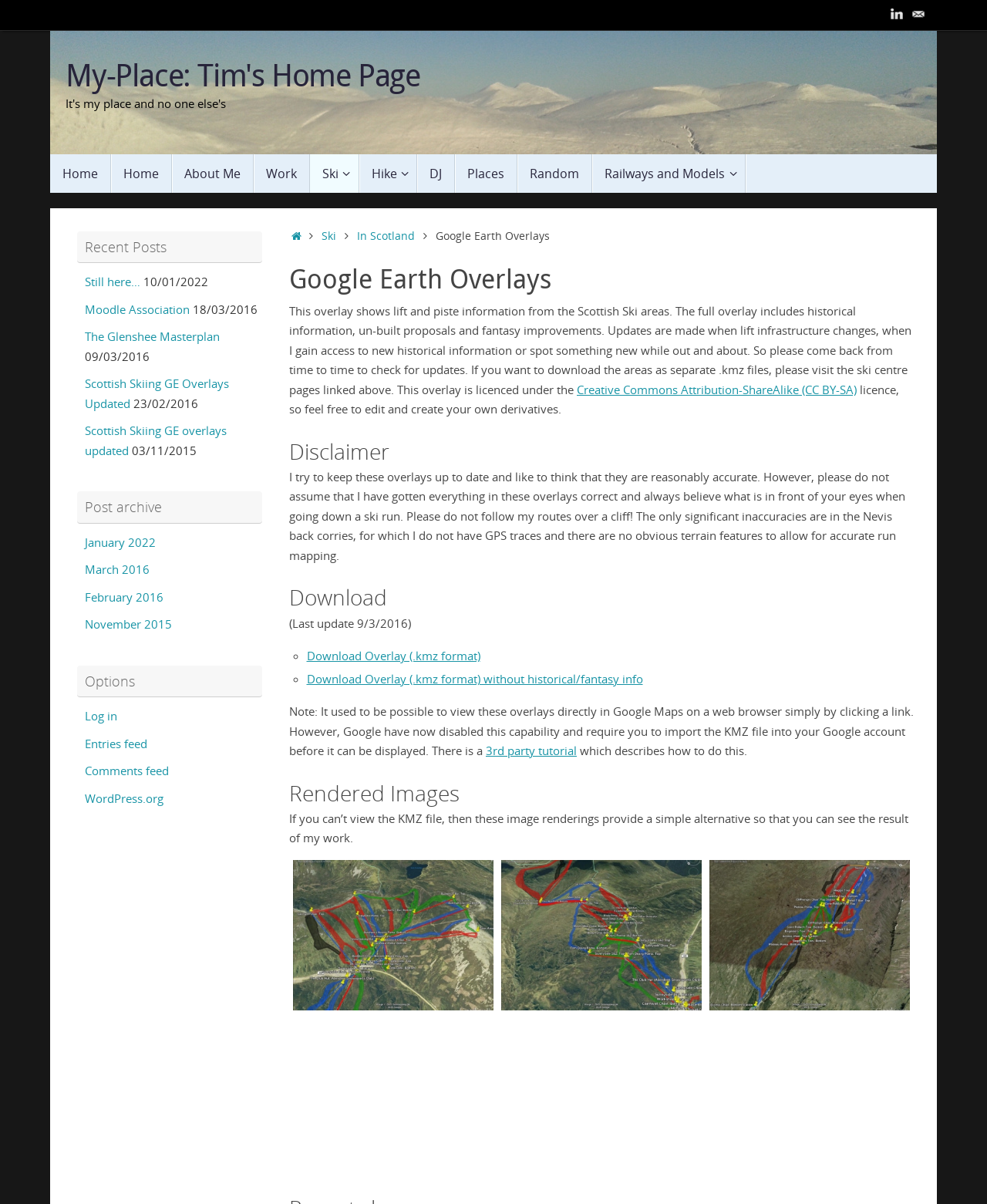Describe all the key features of the webpage in detail.

This webpage is titled "Google Earth Overlays – My-Place: Tim's Home Page" and appears to be a personal website focused on Google Earth overlays, particularly related to skiing and Scottish ski areas. 

At the top of the page, there are social media links, including LinkedIn and Mail, accompanied by their respective icons. Below these links, there is a large image with the title "My-Place: Tim's Home Page". 

The main content of the page is divided into several sections. The first section is a navigation menu with links to "Home", "About Me", "Work", and other categories. 

Below the navigation menu, there is a section dedicated to Google Earth overlays, which includes a heading, a brief description, and a disclaimer. The description explains that the overlay shows lift and piste information from Scottish ski areas and is updated regularly. The disclaimer warns users to verify the accuracy of the information and not to rely solely on the overlays.

The next section is titled "Download" and provides links to download the overlay in .kmz format, with and without historical/fantasy information. There is also a note explaining that Google has disabled the capability to view these overlays directly in Google Maps and provides a link to a 3rd party tutorial on how to import the KMZ file into a Google account.

Following this, there is a section titled "Rendered Images" which provides an alternative way to view the overlays for those who cannot view the KMZ file. This section includes several links to images of ski area maps, including Glenshee, Cairnwell, Glencoe, and others.

On the left side of the page, there is a section titled "Recent Posts" which lists several blog posts with titles, dates, and links to the full articles. Below this, there is a section titled "Post archive" which lists links to archived posts by month. Finally, there is a section titled "Options" which provides links to log in, entries feed, comments feed, and WordPress.org.